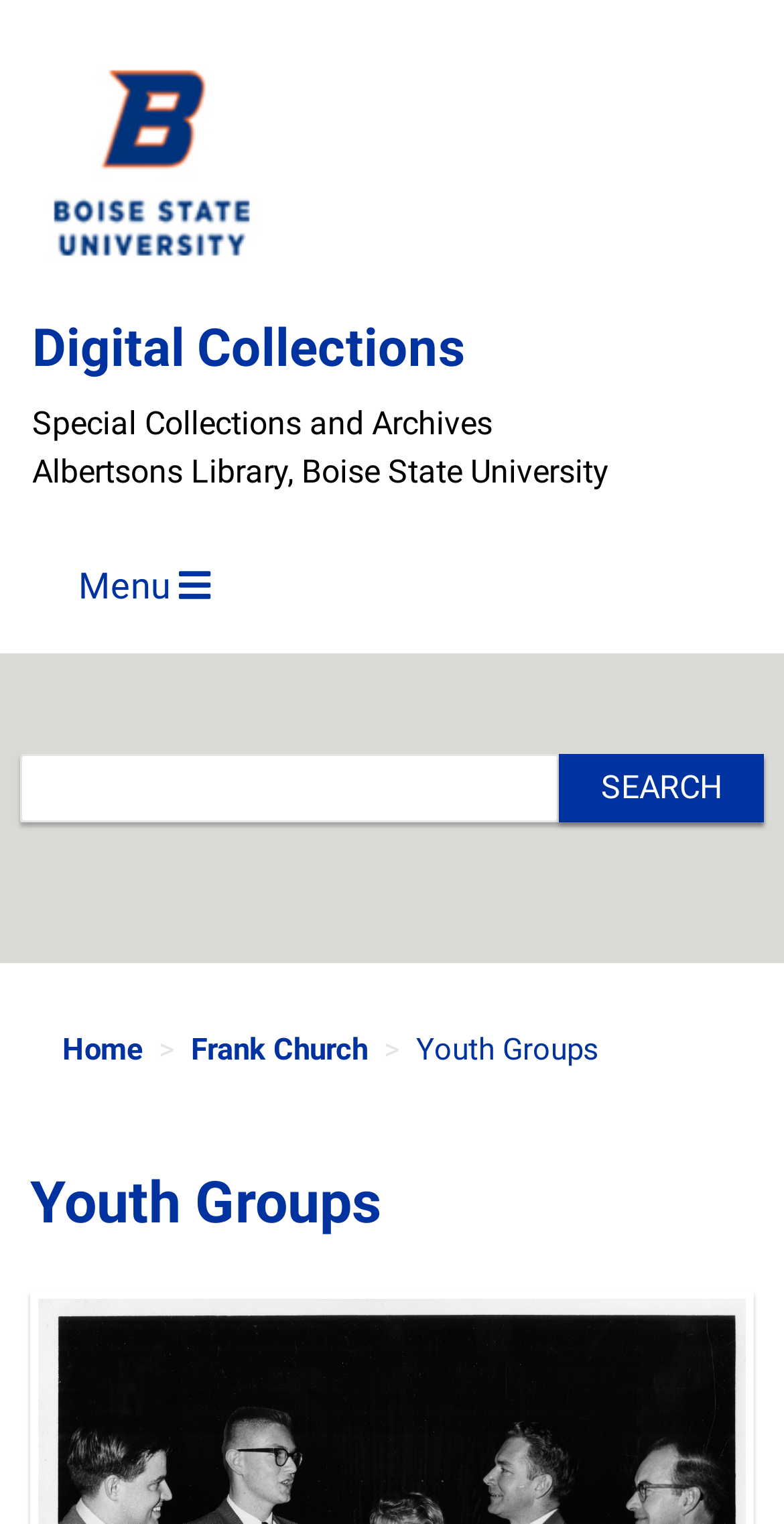Generate a comprehensive description of the webpage.

The webpage is about Youth Groups in Digital Collections. At the top-left corner, there is a "Skip to main content" link. Below it, a site header banner spans the entire width of the page. Within the banner, there are three links: "Home" with a corresponding image, "Digital Collections", and an emphasized section with two lines of text: "Special Collections and Archives" and "Albertsons Library, Boise State University". A "Toggle navigation" button is located to the right of these links.

Below the site header, there is a complementary section that takes up about half of the page's height. Within this section, a full-text search box is located on the left, accompanied by a "SEARCH" button on the right.

A breadcrumb navigation menu is situated below the search box, containing three links: "Home", "Frank Church", and "Youth Groups". The "Youth Groups" link is also a heading that marks the beginning of the main content section. Below the heading, there is a brief description of "Image".

Overall, the webpage has a simple and organized layout, with clear headings and concise text.